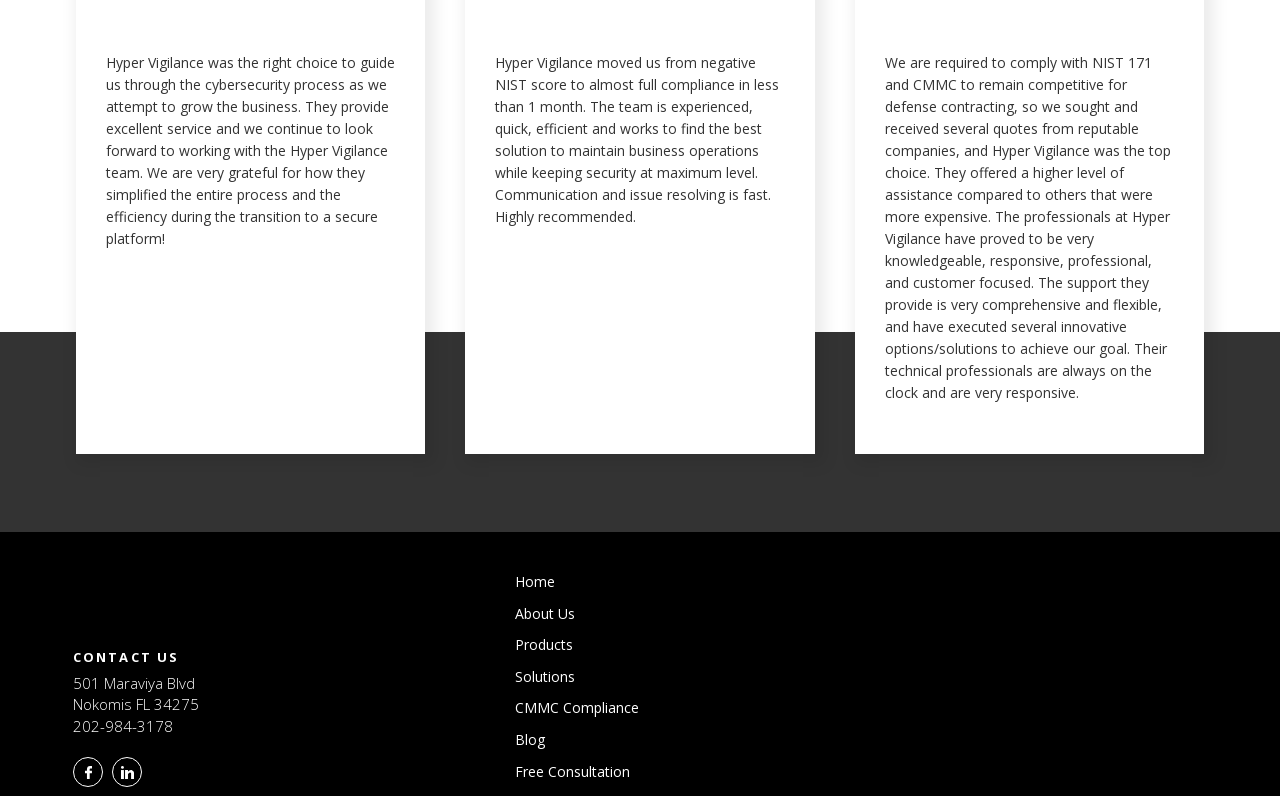Provide a one-word or short-phrase response to the question:
How many navigation links are there at the top of the webpage?

7